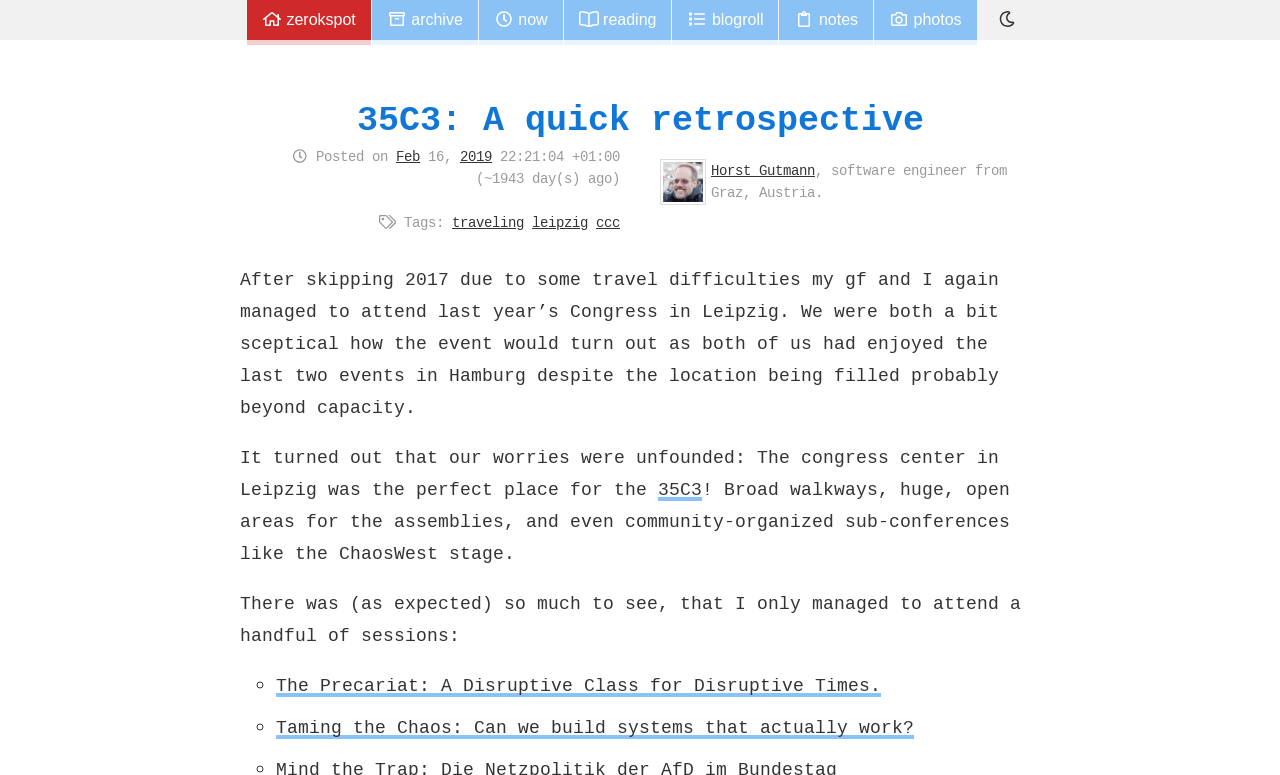Identify the bounding box coordinates of the region that should be clicked to execute the following instruction: "Read the article '35C3: A quick retrospective'".

[0.188, 0.129, 0.812, 0.181]